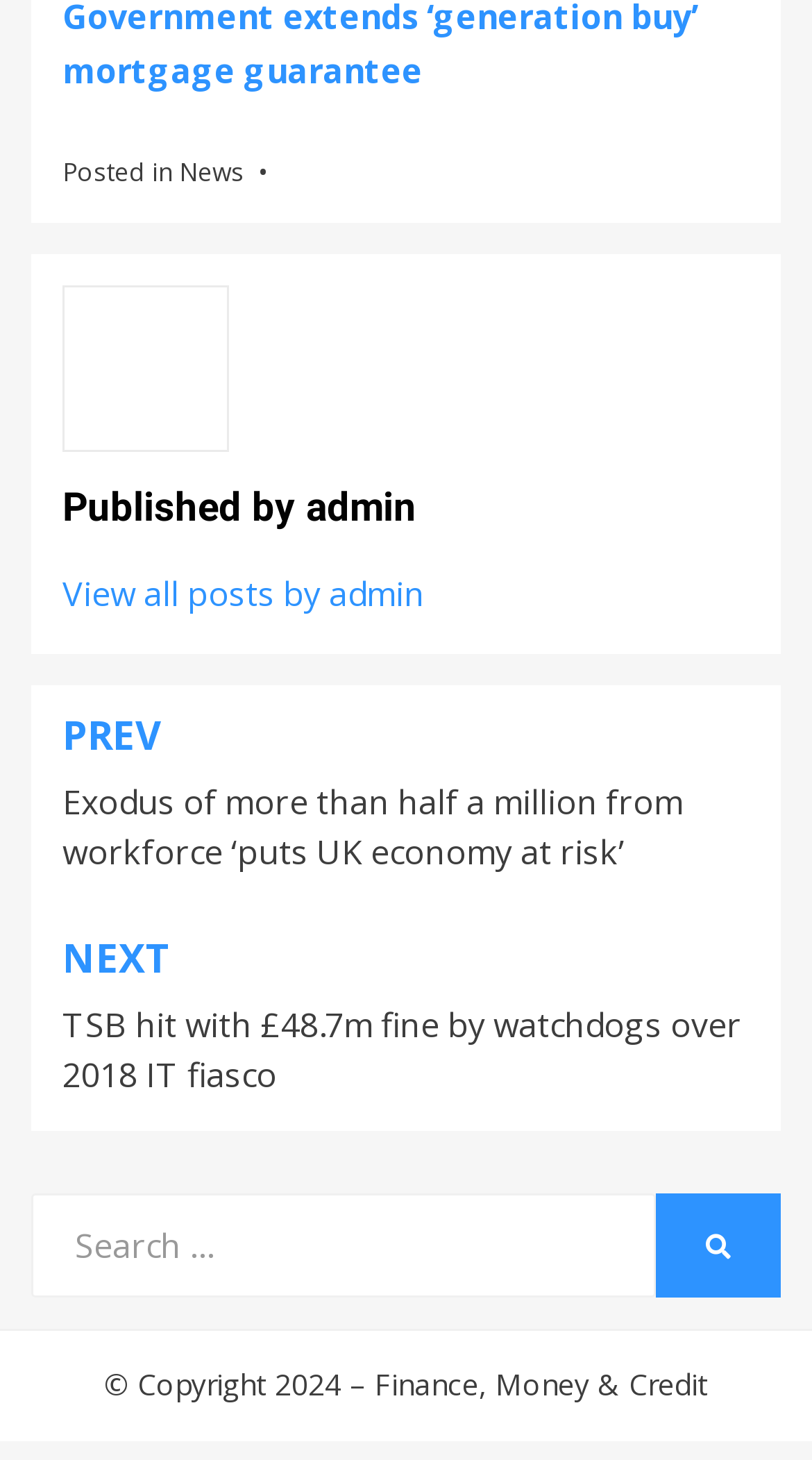Provide the bounding box coordinates of the area you need to click to execute the following instruction: "Search for posts".

[0.038, 0.818, 0.808, 0.889]